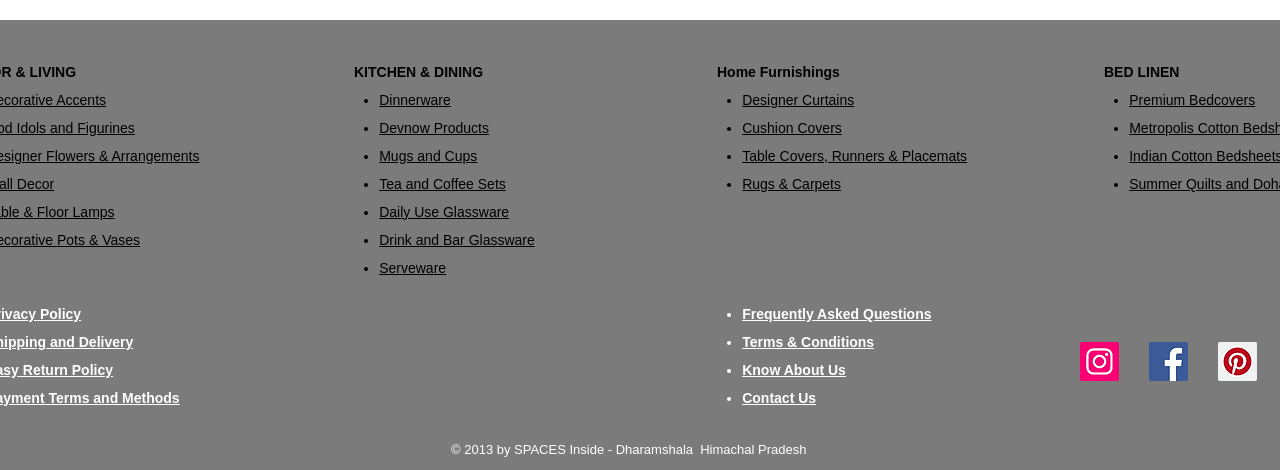Determine the bounding box coordinates of the region to click in order to accomplish the following instruction: "Contact Us". Provide the coordinates as four float numbers between 0 and 1, specifically [left, top, right, bottom].

[0.58, 0.829, 0.638, 0.863]